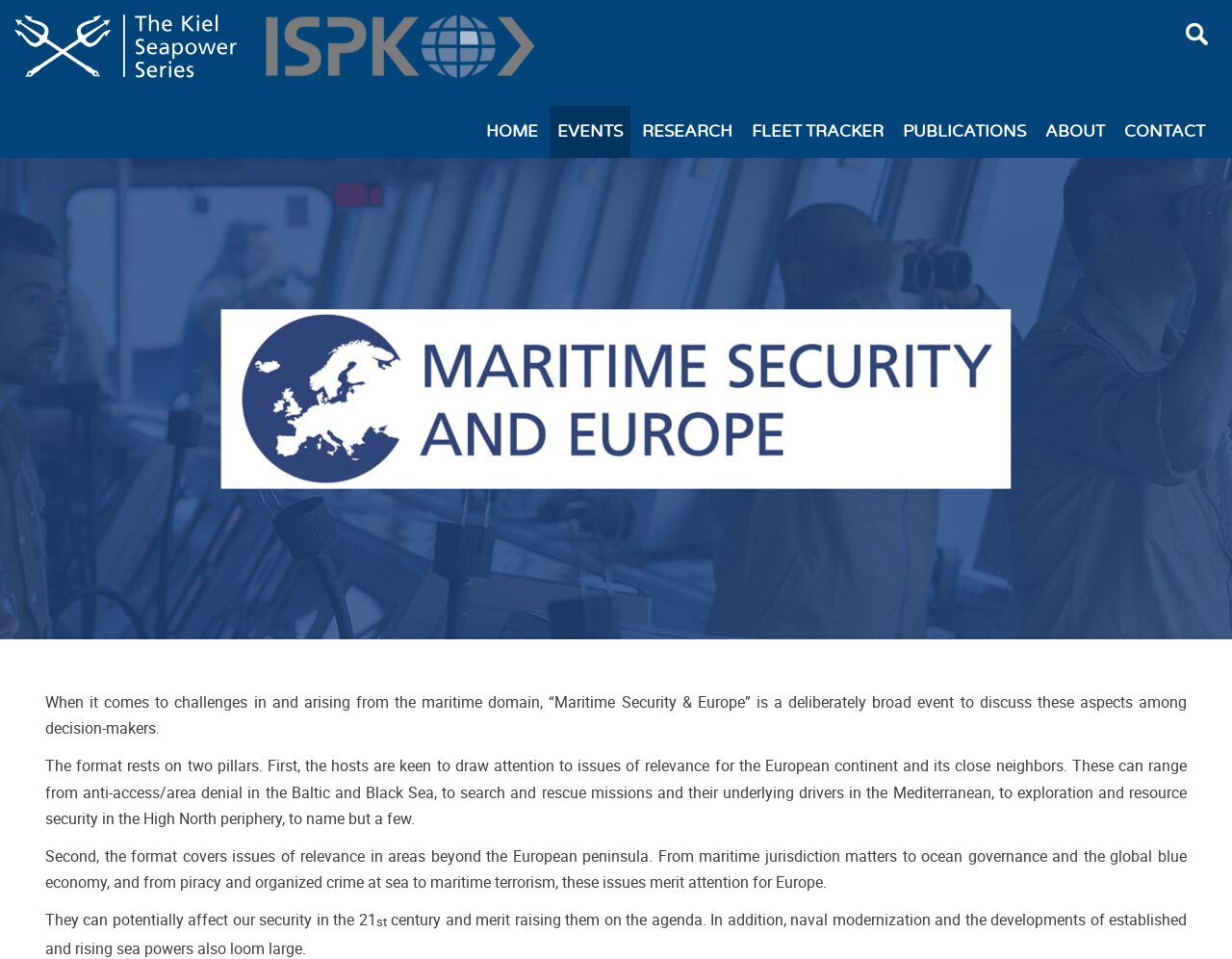Identify the bounding box coordinates of the area you need to click to perform the following instruction: "View KISS 2024 event".

[0.421, 0.234, 0.787, 0.256]